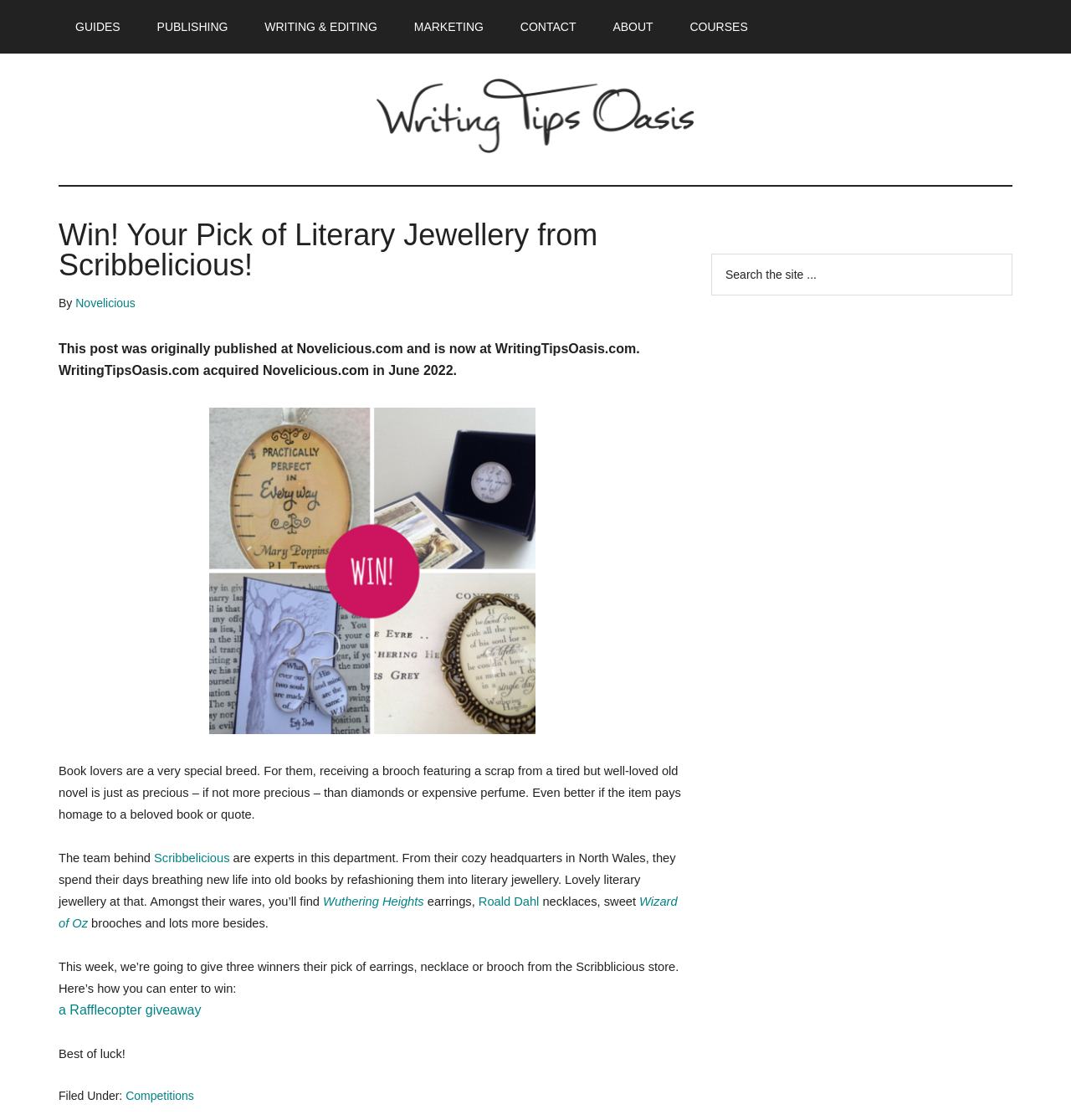Elaborate on the different components and information displayed on the webpage.

This webpage is dedicated to helping writers to write and publish books. At the top, there is a navigation menu with 7 links: GUIDES, PUBLISHING, WRITING & EDITING, MARKETING, CONTACT, ABOUT, and COURSES. Below the navigation menu, there is a logo of Writing Tips Oasis, accompanied by a link to the website and an image of the logo.

The main content of the webpage is an article titled "Win! Your Pick of Literary Jewellery from Scribbelicious!". The article starts with a header that indicates the post was originally published at Novelicious.com and is now at WritingTipsOasis.com. Below the header, there is a link to the article title, accompanied by an image.

The article discusses the team behind Scribbelicious, who create literary jewellery from old books. The text describes the types of jewellery they create, including earrings, necklaces, and brooches, and mentions specific book titles such as Wuthering Heights, Roald Dahl, and Wizard of Oz.

The article then announces a competition where three winners can choose an item from the Scribbelicious store. The competition details are provided, along with a link to enter the contest.

At the bottom of the webpage, there is a footer section with a link to Competitions and a search bar with a button to search the site. The search bar is located in the primary sidebar, which takes up the right-hand side of the webpage.